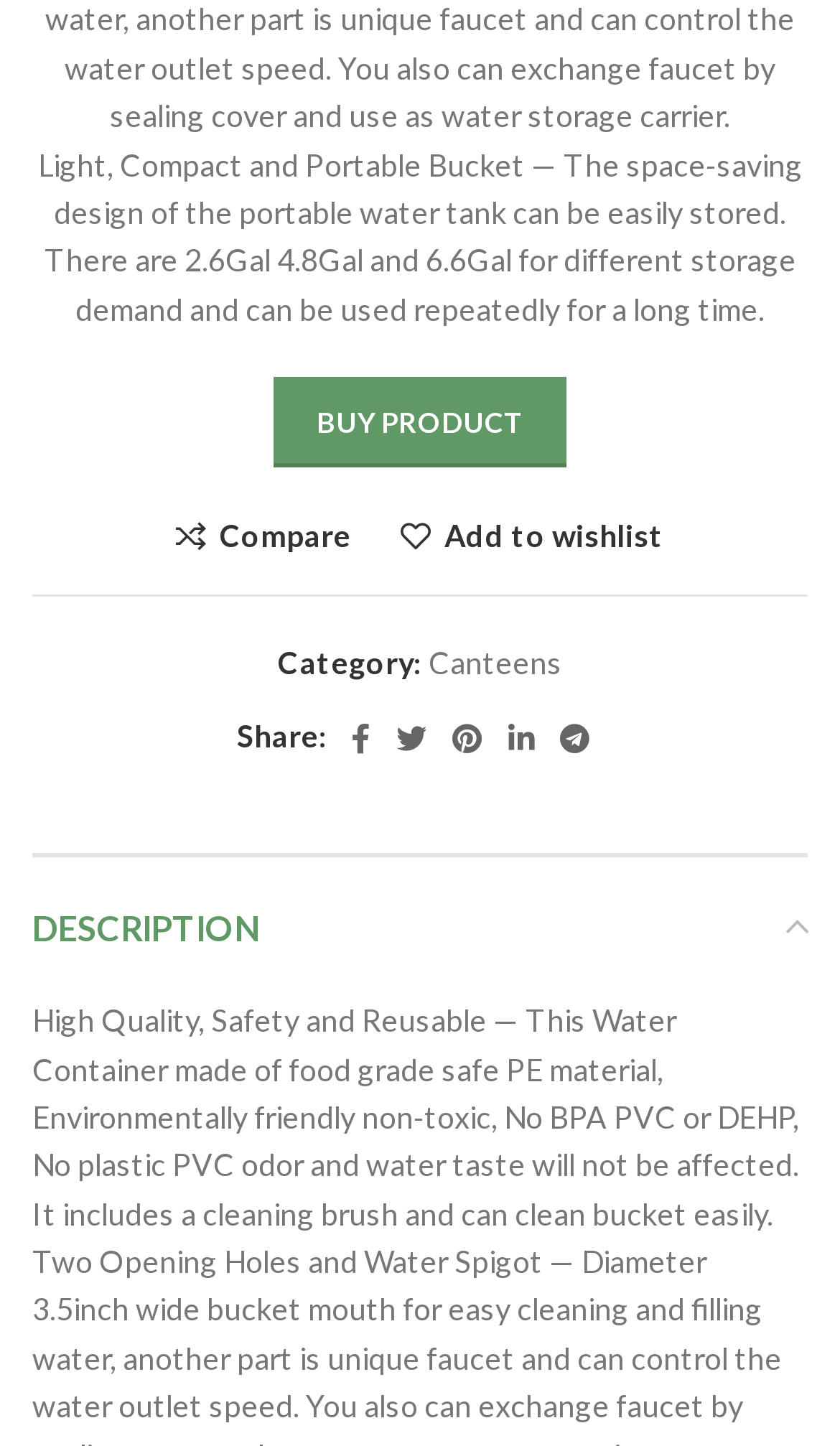Can you find the bounding box coordinates for the element to click on to achieve the instruction: "Add to wishlist"?

[0.477, 0.361, 0.791, 0.382]